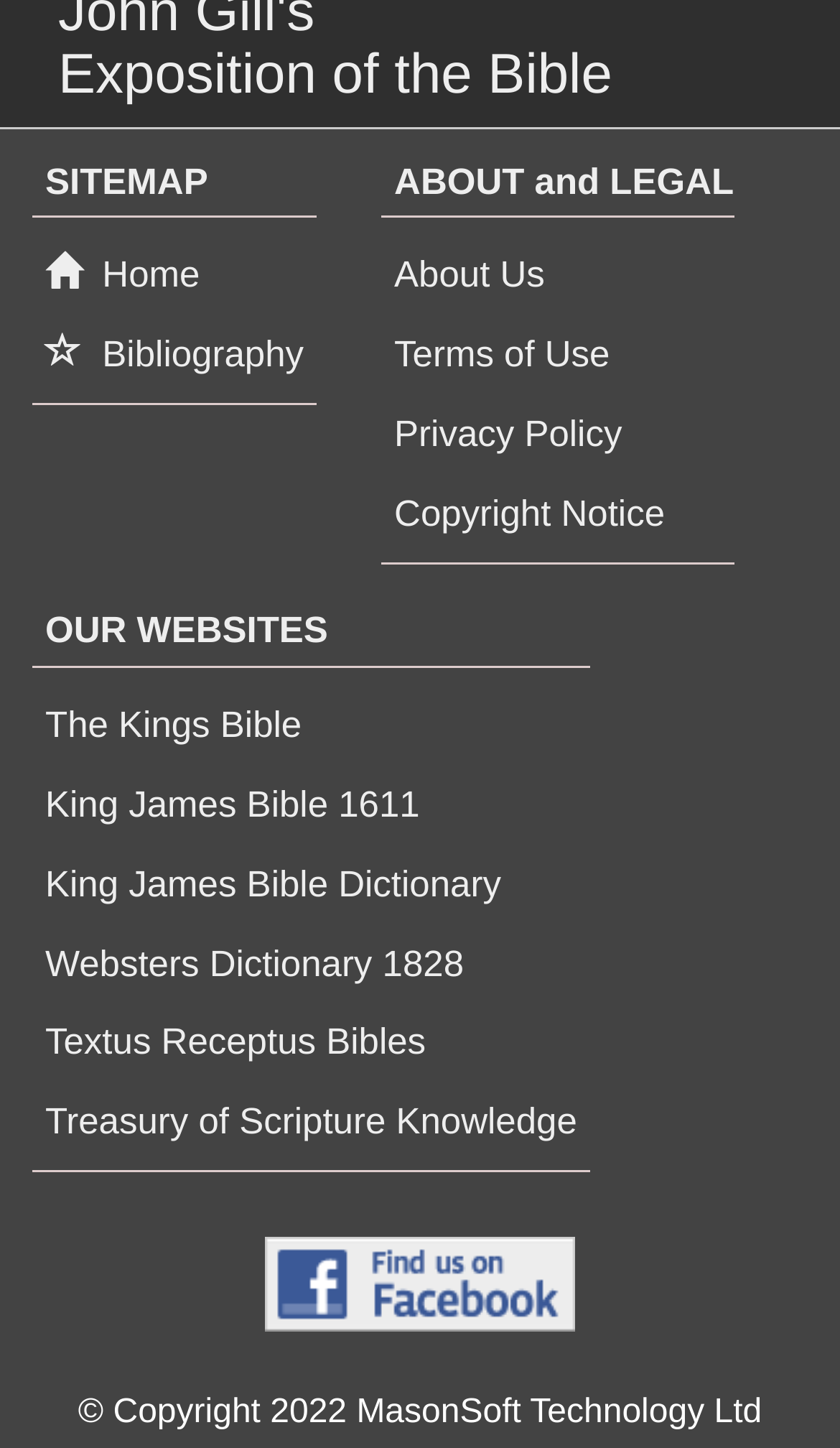Using the provided element description, identify the bounding box coordinates as (top-left x, top-left y, bottom-right x, bottom-right y). Ensure all values are between 0 and 1. Description: Terms of Use

[0.454, 0.222, 0.741, 0.268]